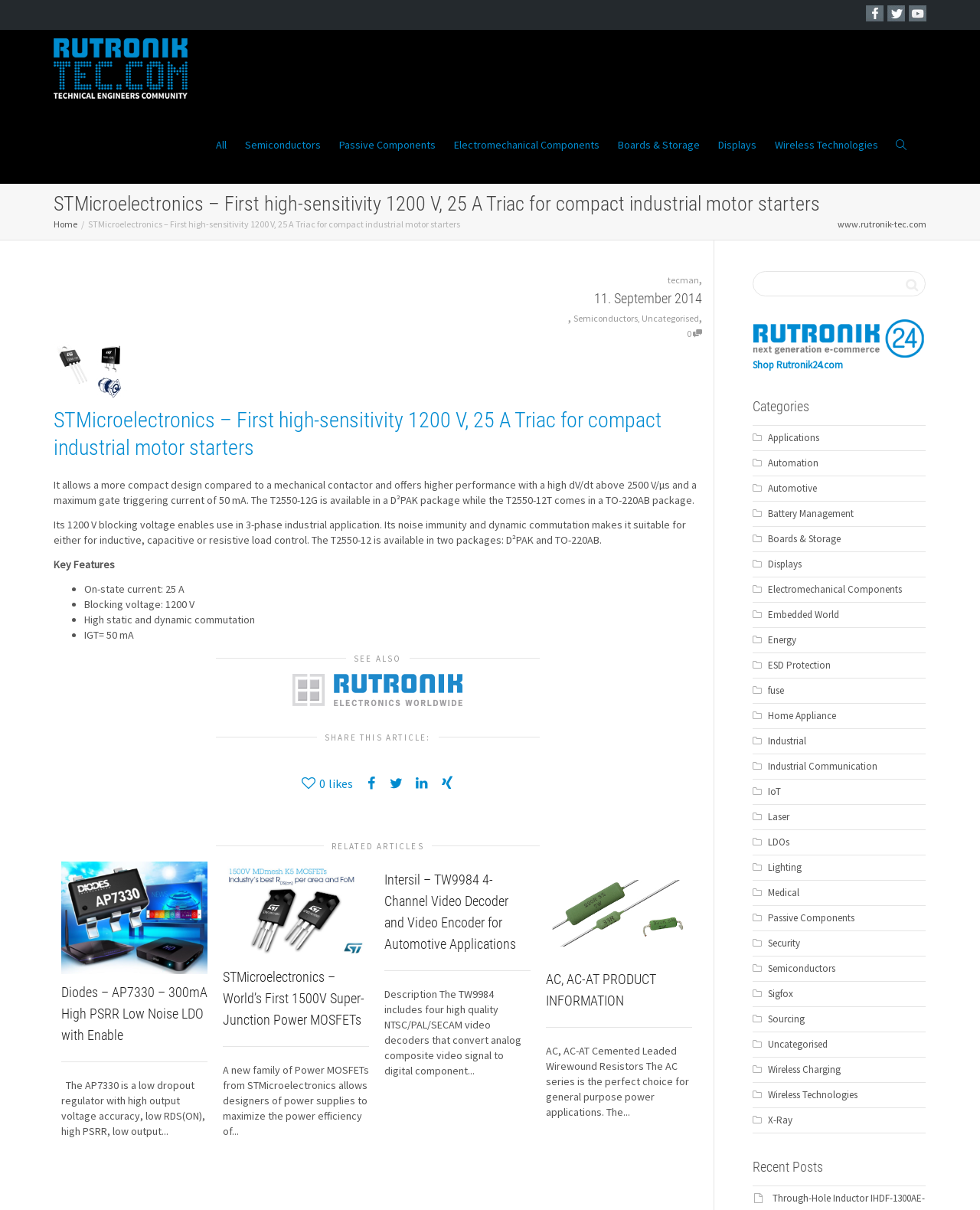Please find the bounding box for the UI component described as follows: "Boards & Storage".

[0.783, 0.44, 0.857, 0.451]